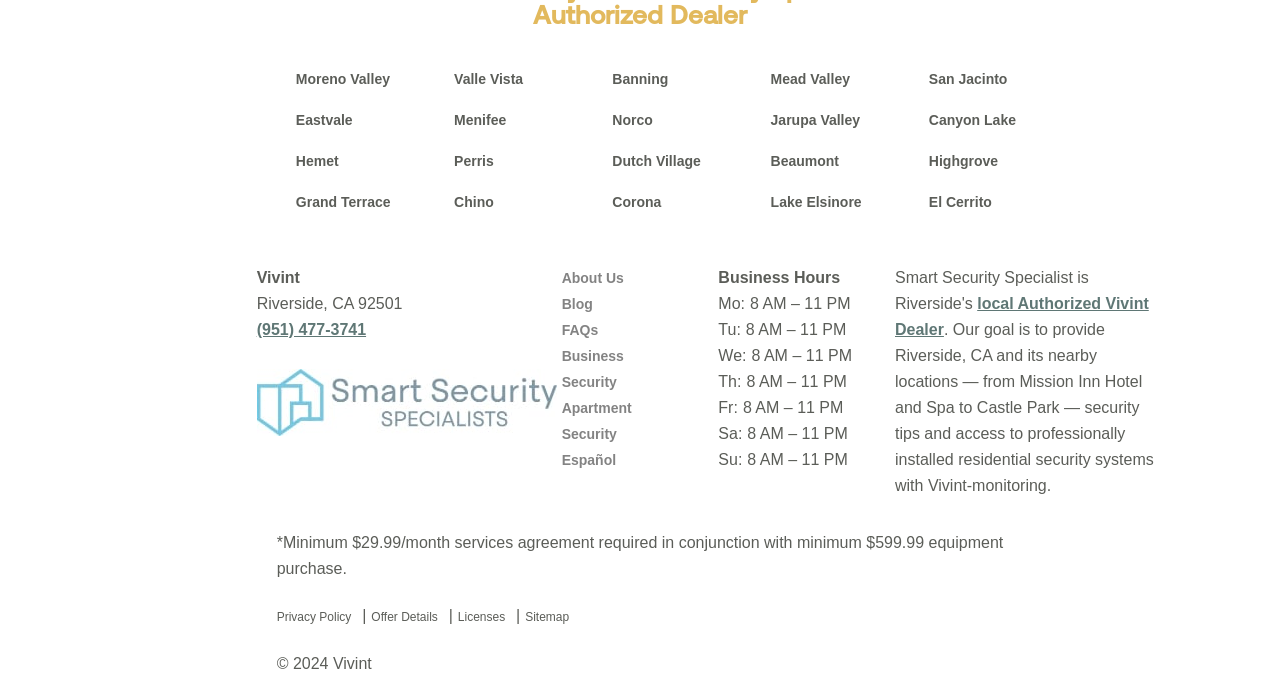Determine the bounding box coordinates of the clickable area required to perform the following instruction: "Check the Business Hours". The coordinates should be represented as four float numbers between 0 and 1: [left, top, right, bottom].

[0.561, 0.397, 0.656, 0.422]